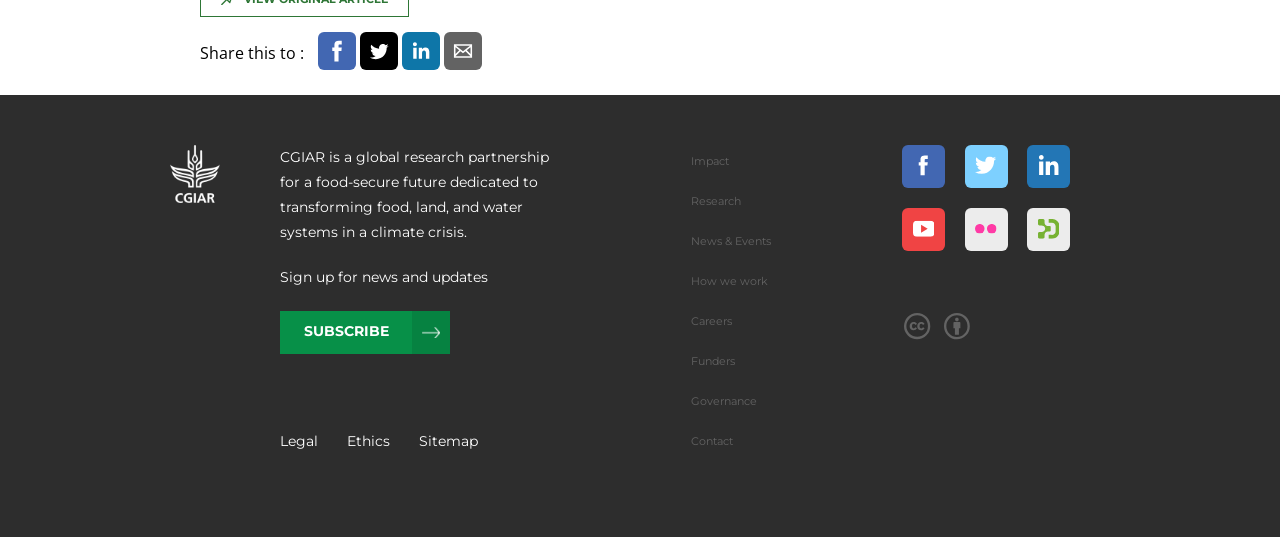What is the purpose of CGIAR?
Offer a detailed and exhaustive answer to the question.

Based on the static text 'CGIAR is a global research partnership for a food-secure future dedicated to transforming food, land, and water systems in a climate crisis.', it can be inferred that the purpose of CGIAR is to achieve a food-secure future.